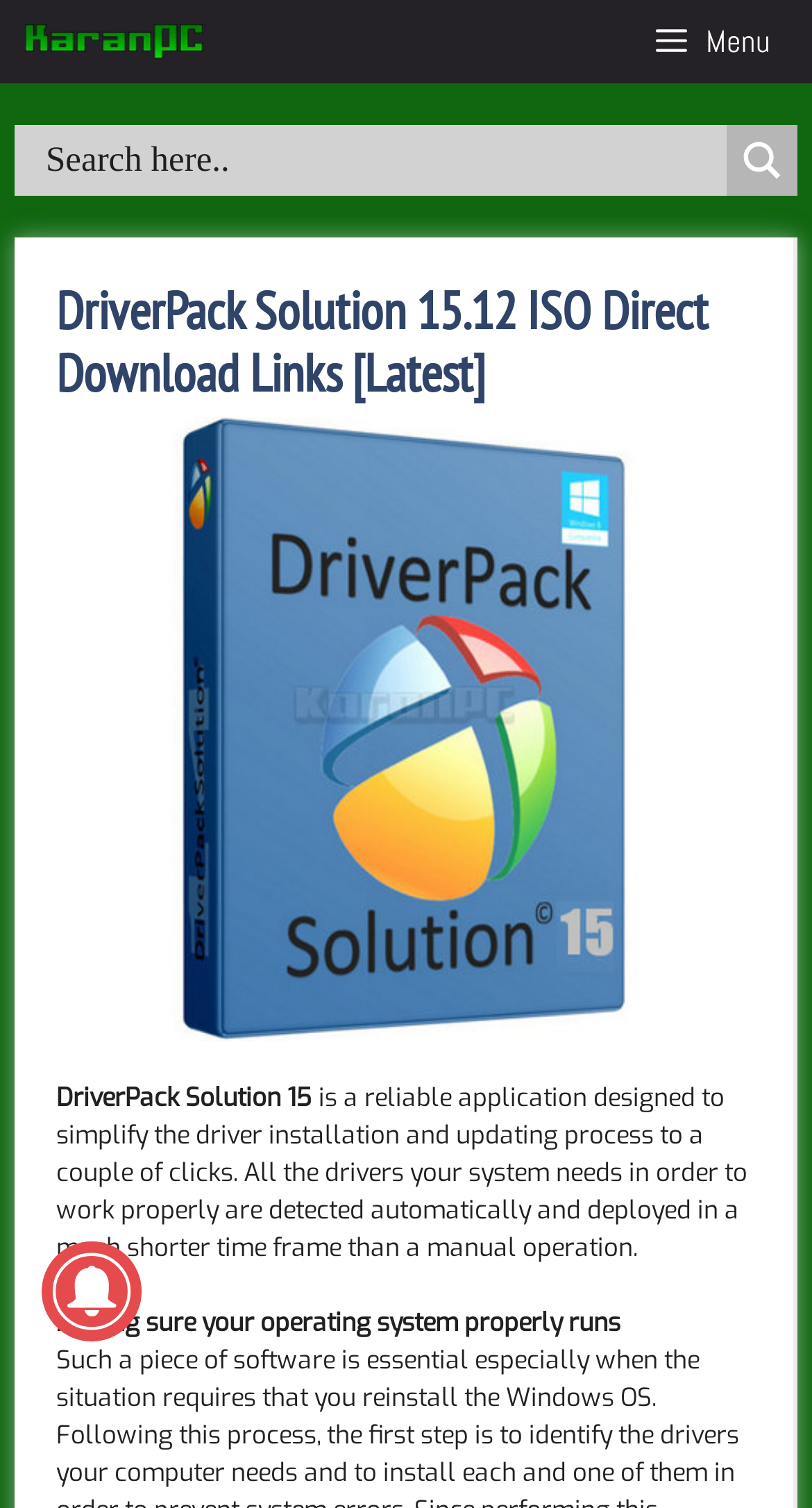What is the operating system being referred to?
Based on the screenshot, answer the question with a single word or phrase.

Not specified